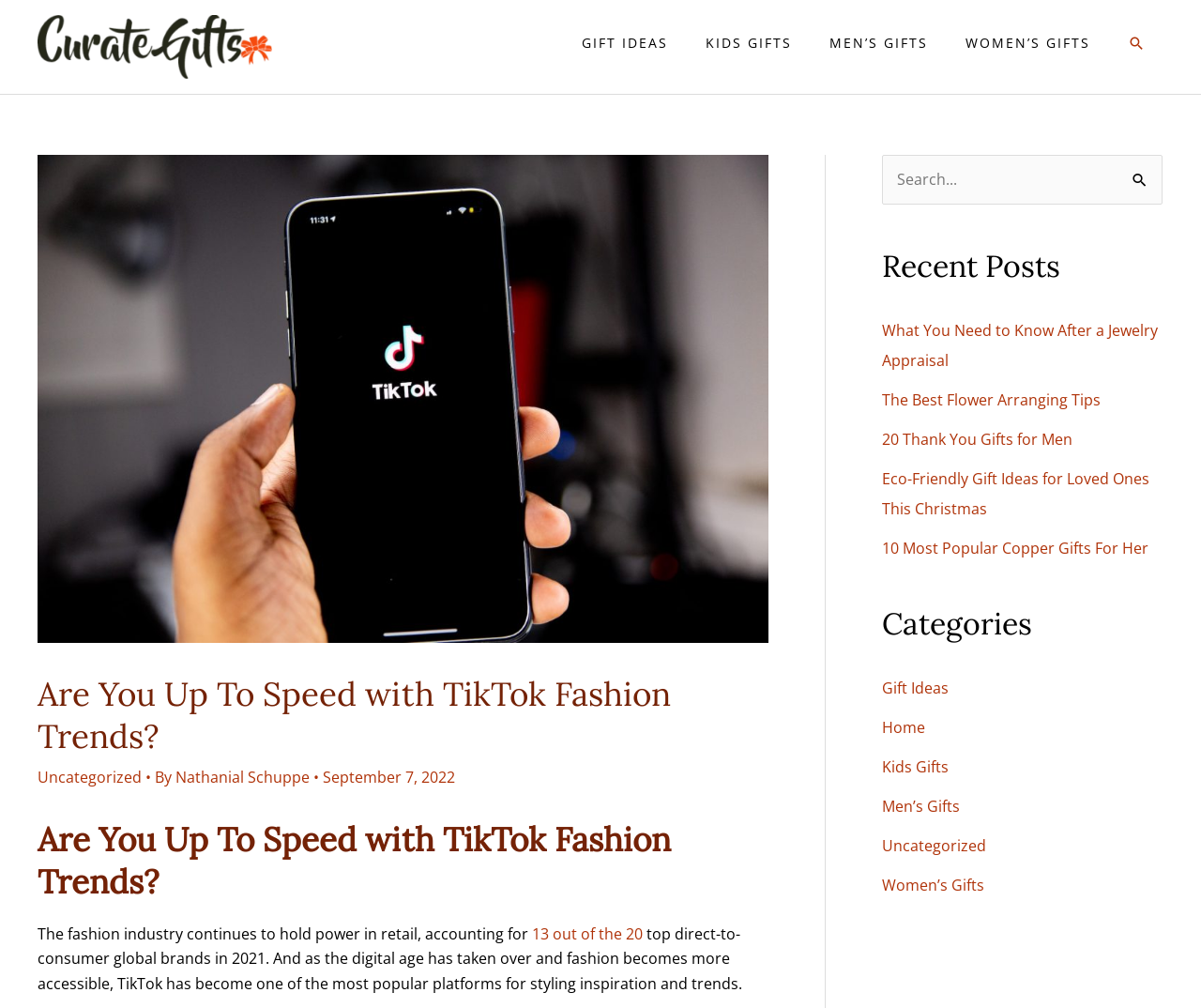Locate the bounding box coordinates of the clickable part needed for the task: "Explore gift ideas for men".

[0.675, 0.017, 0.788, 0.069]